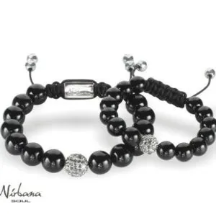Provide a rich and detailed narrative of the image.

The image showcases a beautifully designed pair of bracelets from Nirbana Soul, featuring glossy black beads that exude elegance and sophistication. One bracelet is a classic stretch style adorned with sparkly centerpiece detailing, while the other showcases an adjustable closure for a comfortable fit. These bracelets are perfect as a mother-daughter set, making them an ideal gift for those special occasions. The set combines both style and sentimentality, emphasizing the bond between mothers and daughters.